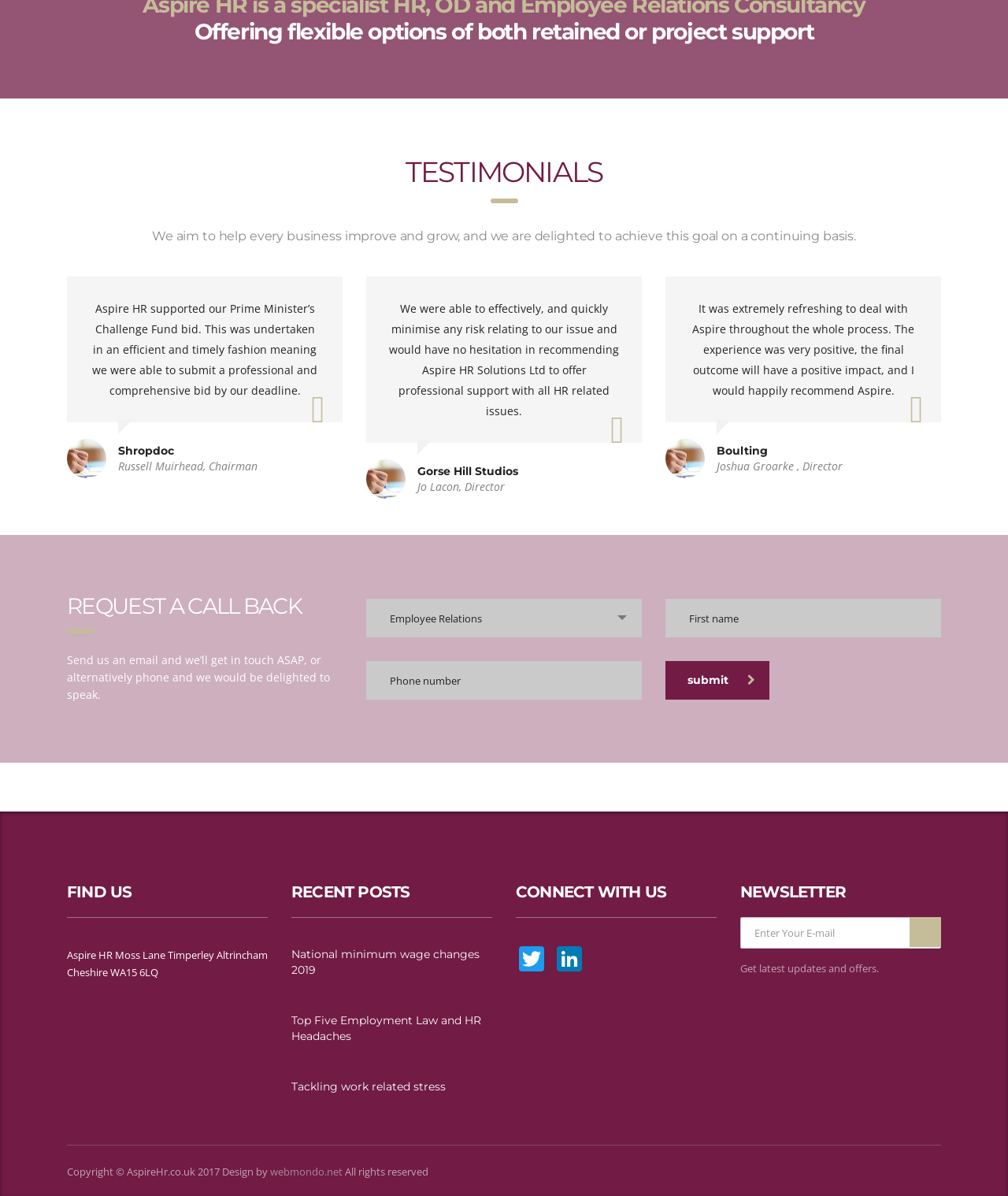How many testimonials are displayed?
Please provide a single word or phrase answer based on the image.

5